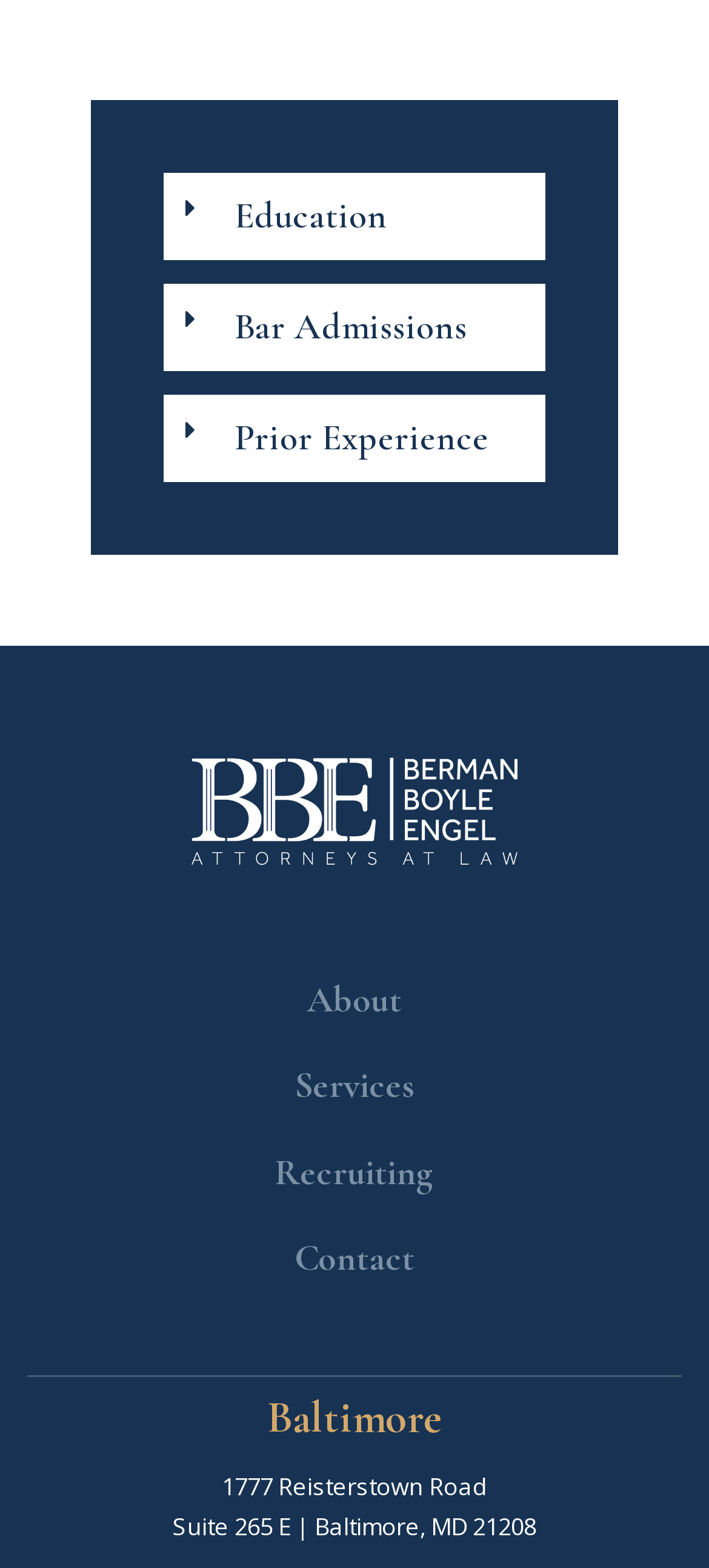Determine the bounding box coordinates for the area you should click to complete the following instruction: "Click the Education button".

[0.231, 0.111, 0.769, 0.166]